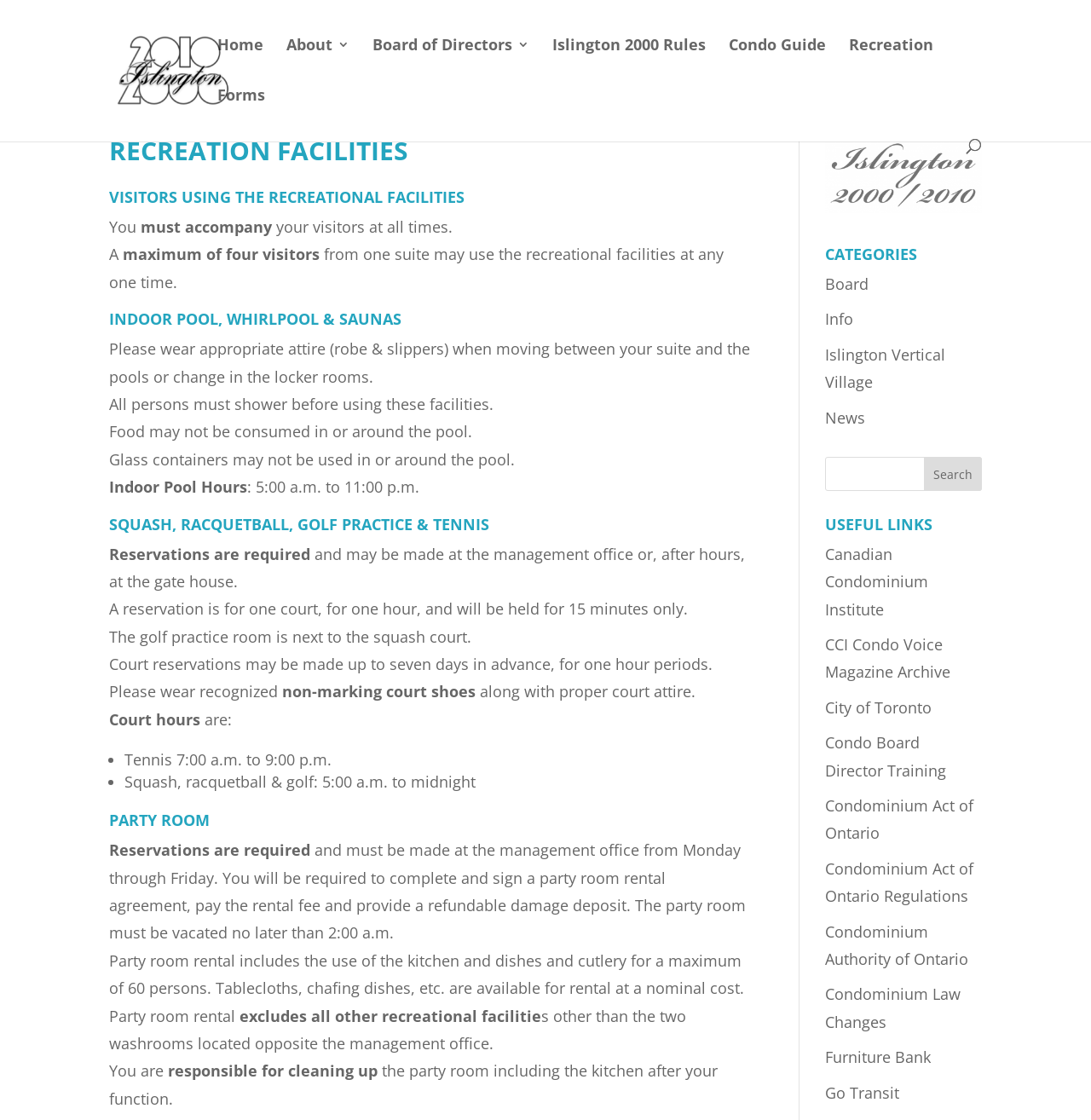Summarize the contents and layout of the webpage in detail.

The webpage is about Recreation Facilities at Islington2000, a condominium complex. At the top, there is a logo and a navigation menu with links to "Home", "About 3", "Board of Directors 3", "Islington 2000 Rules", "Condo Guide", "Recreation", and "Forms". Below the navigation menu, there is a search bar.

The main content of the page is divided into sections, each with a heading. The first section is "RECREATION FACILITIES" and it provides rules and guidelines for visitors using the recreational facilities. It states that visitors must be accompanied by a resident at all times and that a maximum of four visitors from one suite can use the facilities at any one time.

The next section is "INDOOR POOL, WHIRLPOOL & SAUNAS" and it provides rules for using these facilities, such as wearing appropriate attire, showering before use, and not consuming food or using glass containers in or around the pool. It also lists the indoor pool hours.

The following section is "SQUASH, RACQUETBALL, GOLF PRACTICE & TENNIS" and it provides information about making reservations for these facilities, court hours, and rules for using the facilities, such as wearing non-marking court shoes.

The next section is "PARTY ROOM" and it provides information about renting the party room, including the need for a reservation, a rental agreement, and a damage deposit. It also lists the amenities included in the rental, such as the use of the kitchen and dishes, and the maximum number of guests allowed.

On the right side of the page, there are two columns of links. The top column is labeled "CATEGORIES" and includes links to "Board", "Info", "Islington Vertical Village", and "News". The bottom column is labeled "USEFUL LINKS" and includes links to various external websites related to condominium living, such as the Canadian Condominium Institute and the City of Toronto.